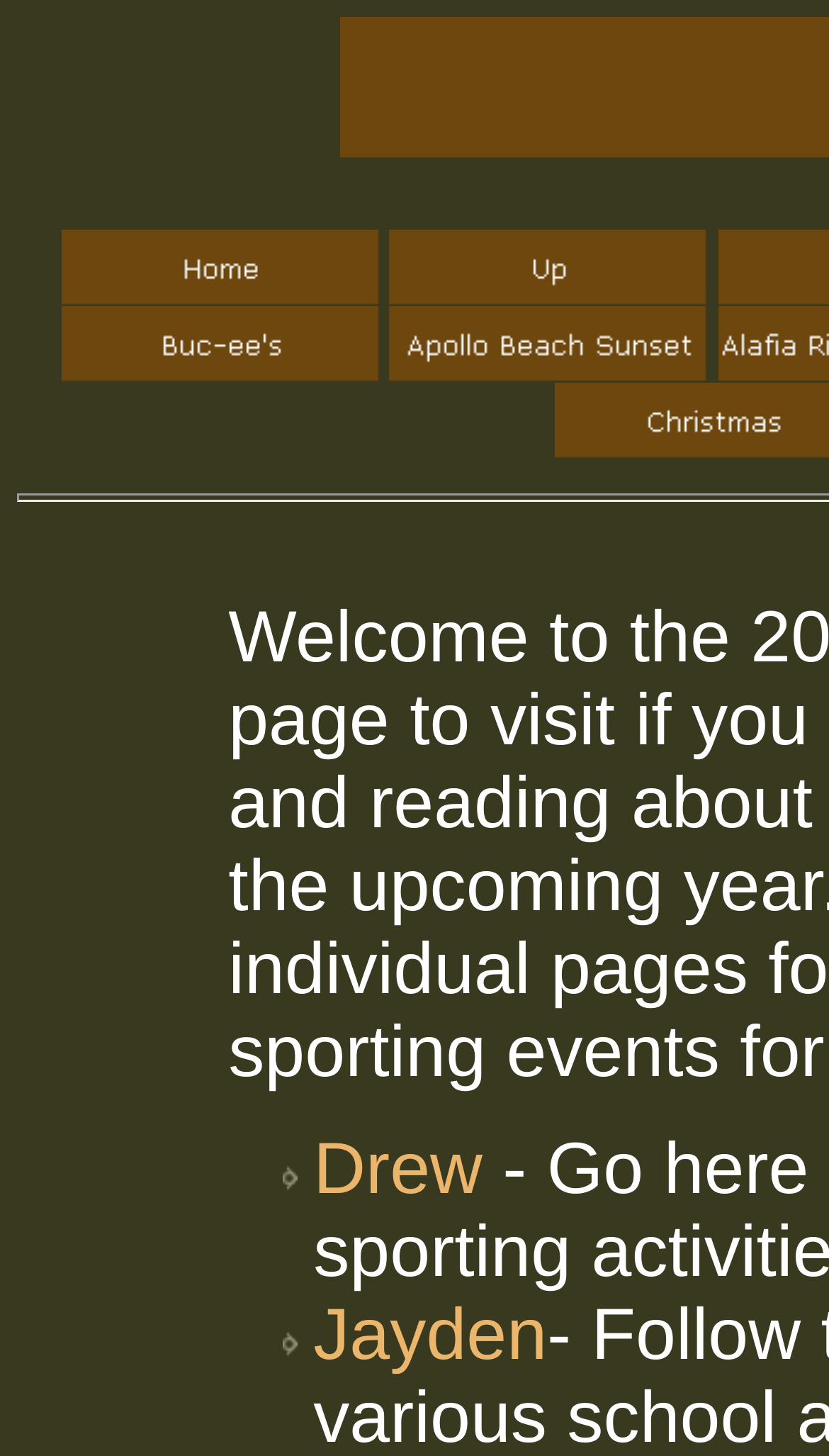Give a concise answer of one word or phrase to the question: 
How many images are on the webpage?

4